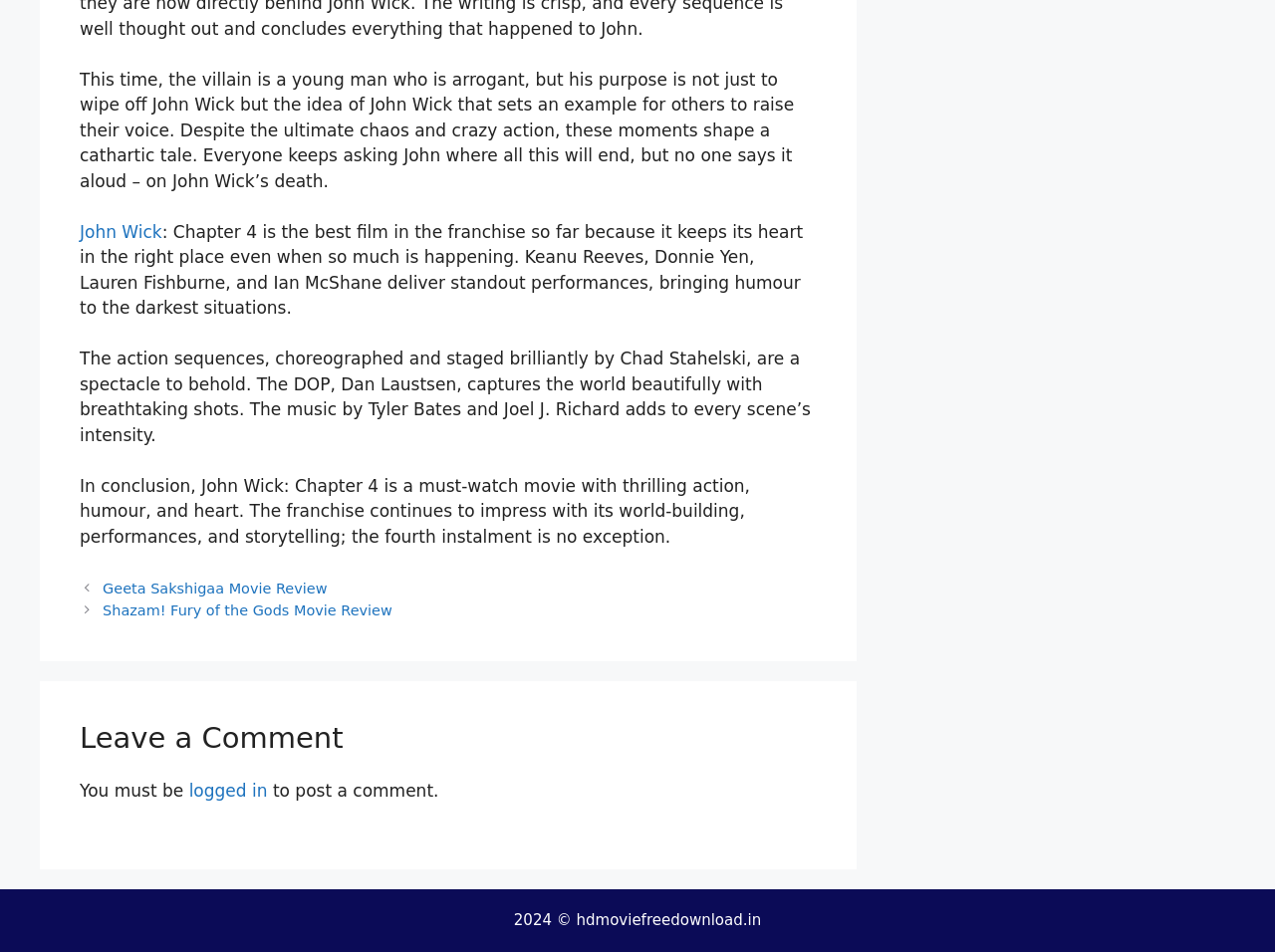Please provide a detailed answer to the question below by examining the image:
What is required to post a comment on the webpage?

The webpage contains a section for leaving a comment, and it states that 'You must be logged in to post a comment', indicating that being logged in is required to post a comment.